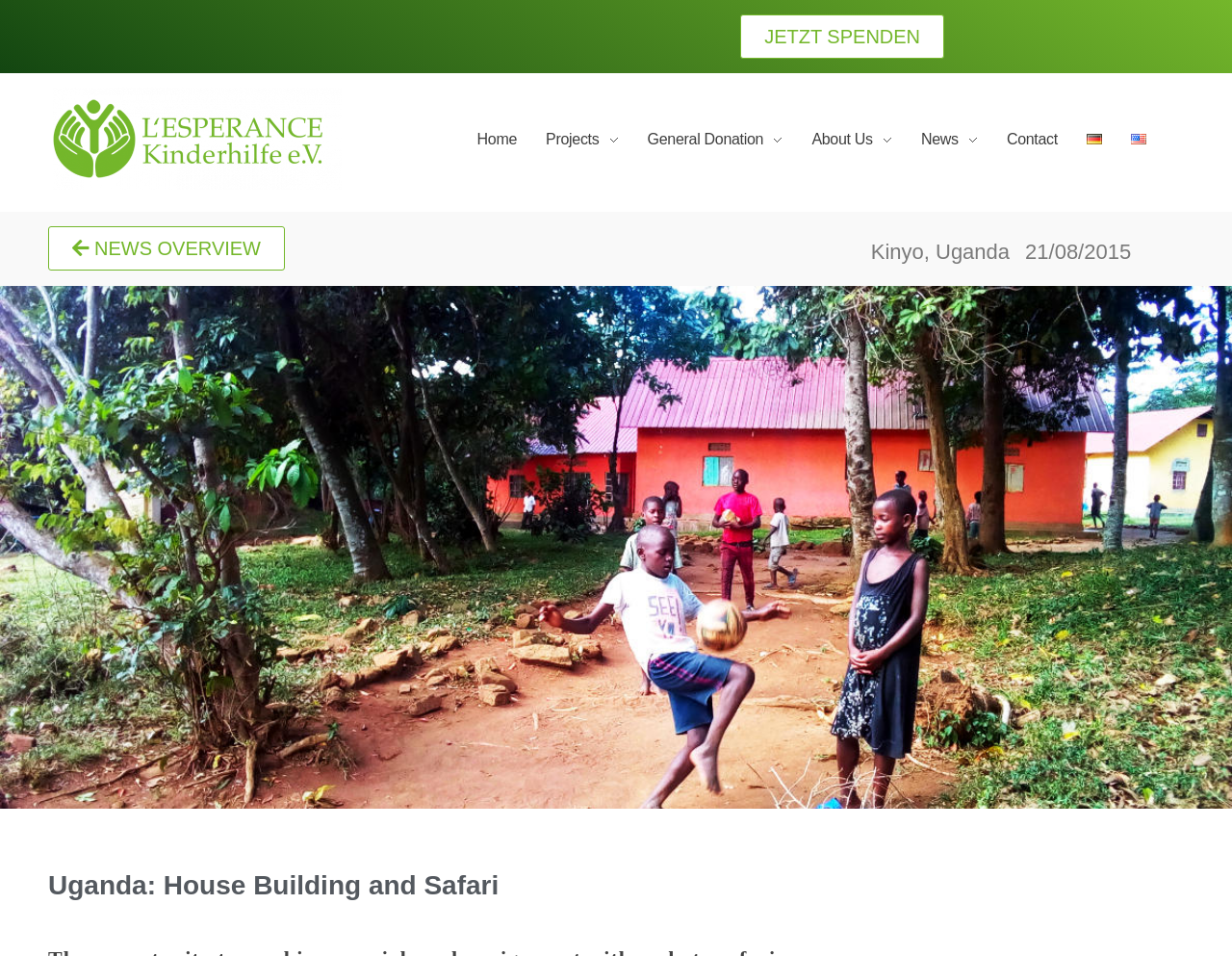Can you specify the bounding box coordinates for the region that should be clicked to fulfill this instruction: "Switch to English language".

[0.895, 0.134, 0.93, 0.158]